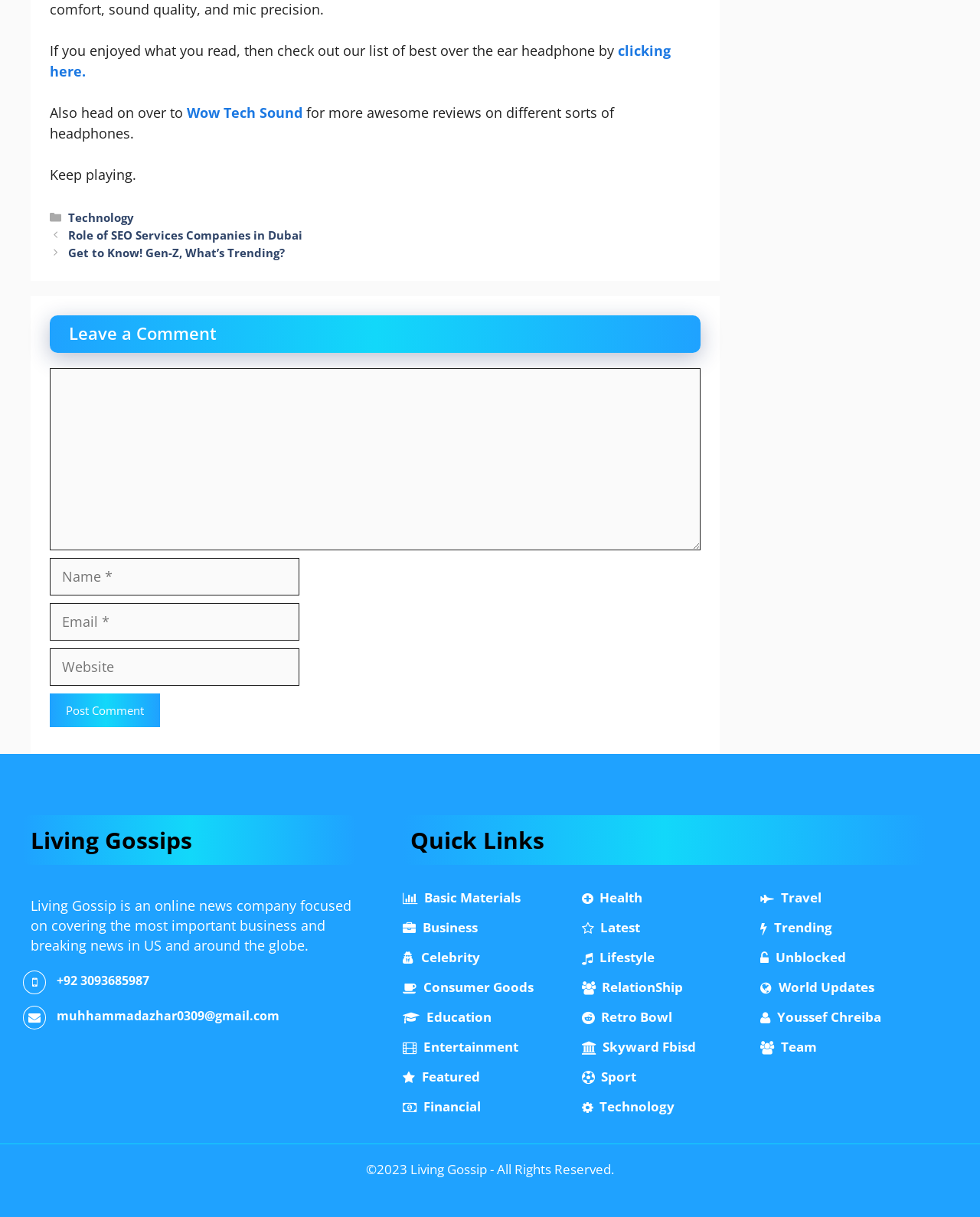Locate the bounding box coordinates of the element that should be clicked to fulfill the instruction: "Click on the 'Wow Tech Sound' link".

[0.191, 0.085, 0.309, 0.1]